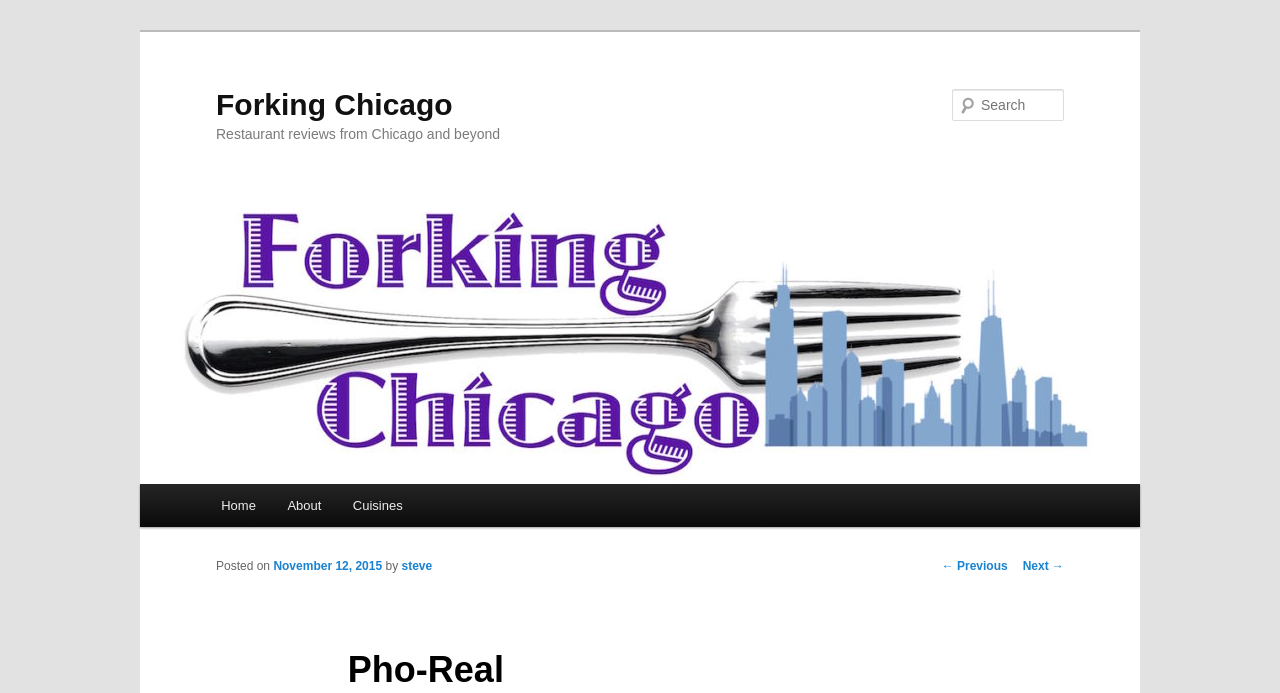How many navigation links are in the main menu?
Based on the image, answer the question with a single word or brief phrase.

3